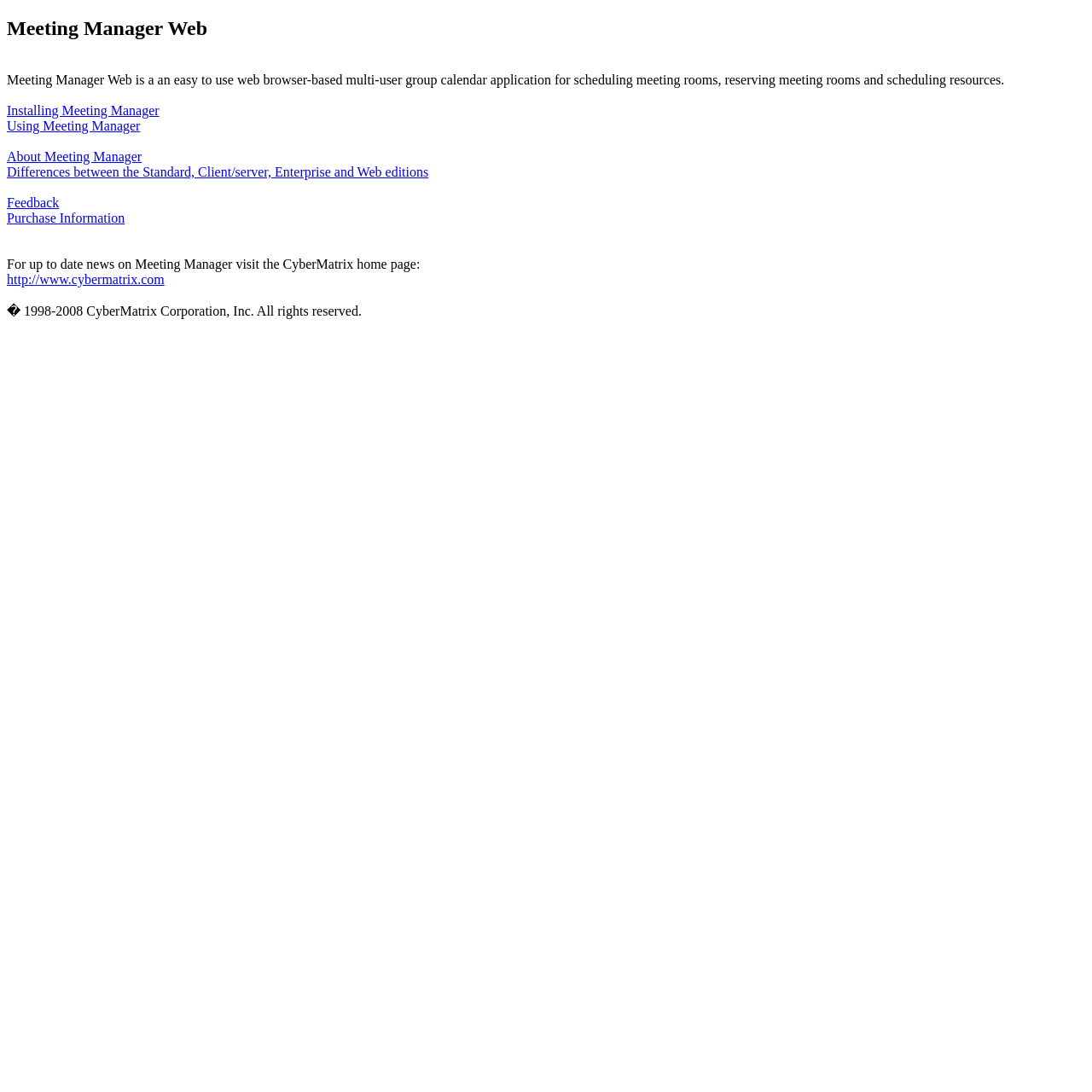Who owns the copyright of Meeting Manager? Based on the screenshot, please respond with a single word or phrase.

CyberMatrix Corporation, Inc.